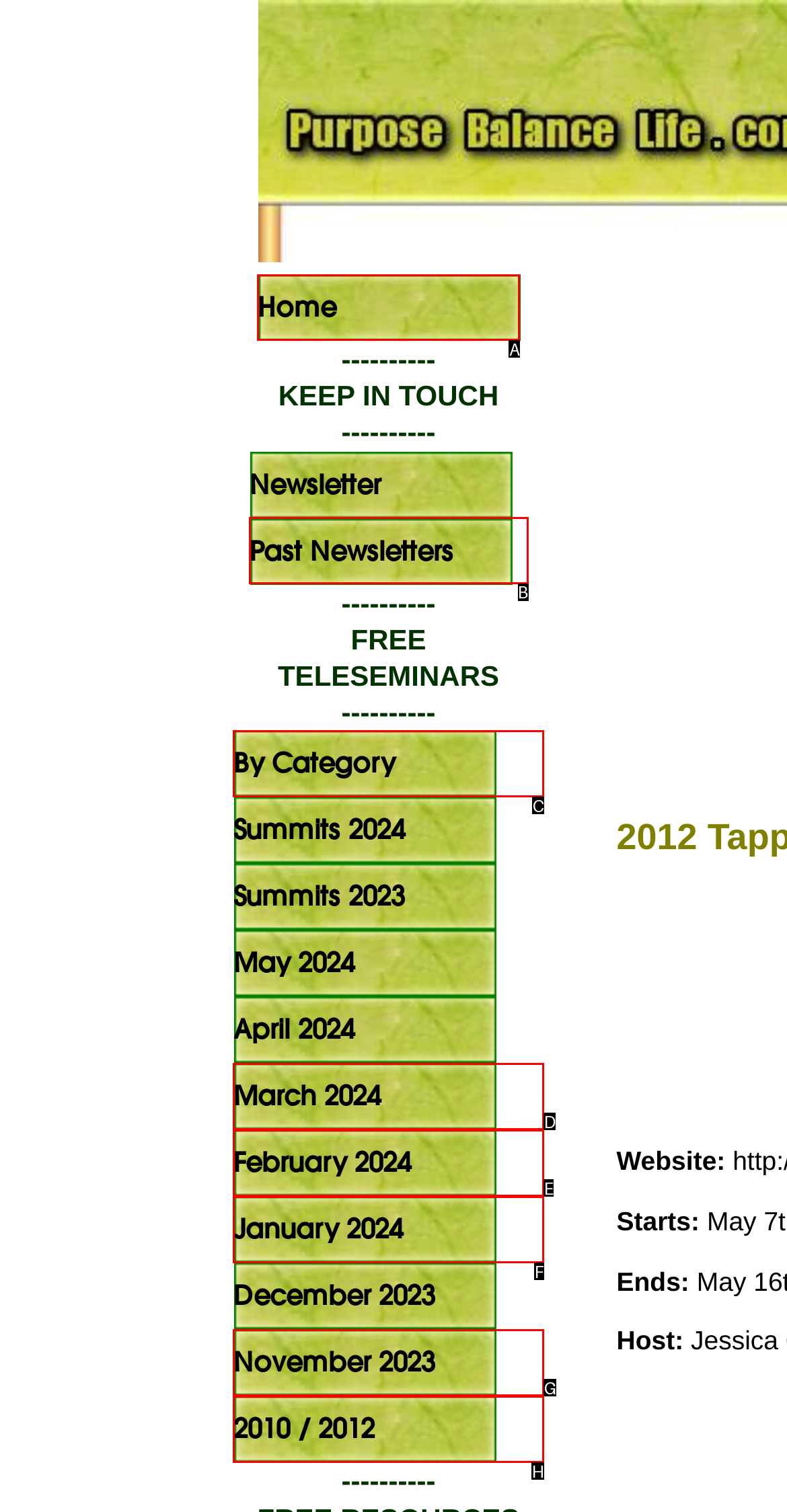Tell me the correct option to click for this task: view past newsletters
Write down the option's letter from the given choices.

B